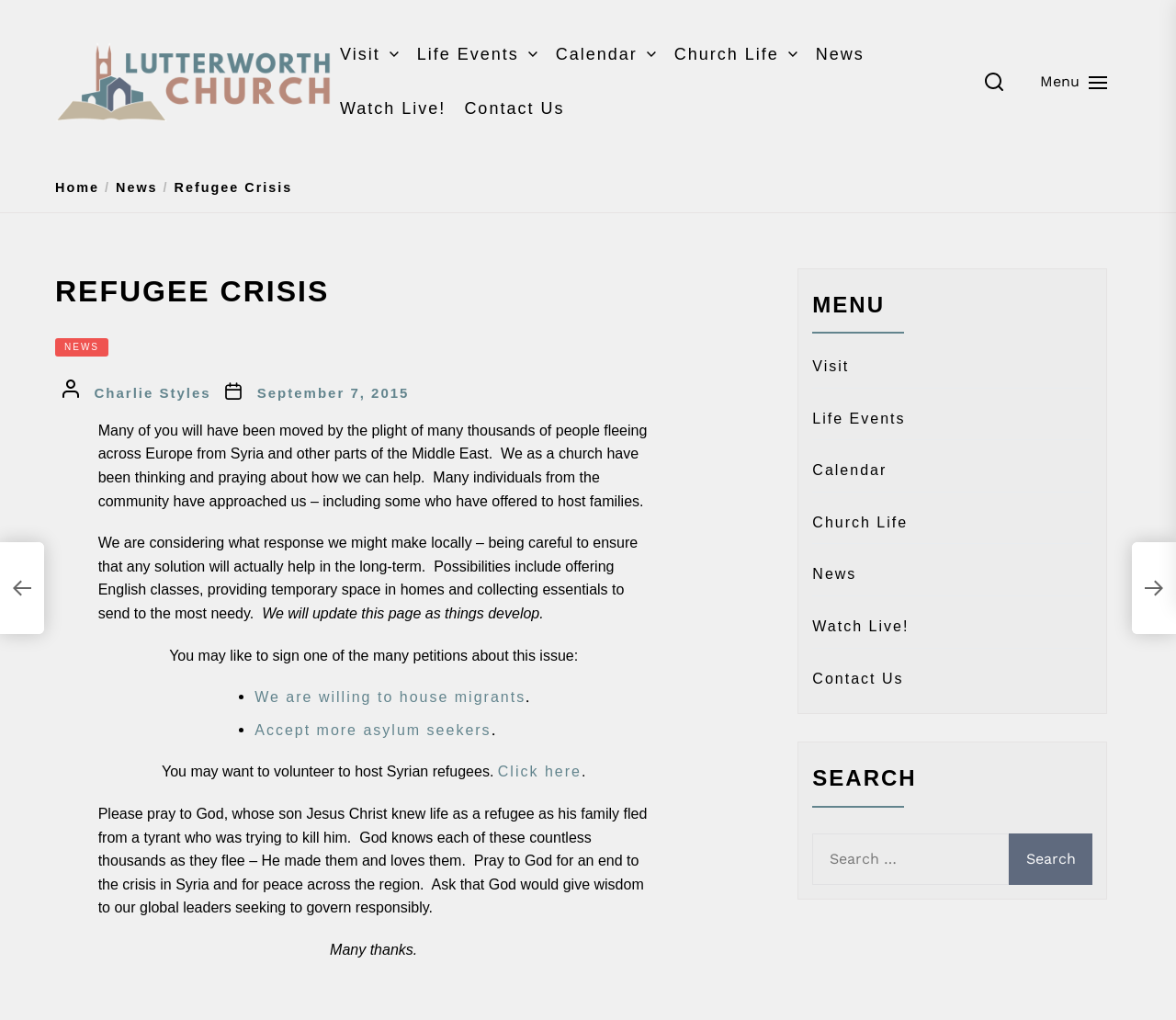Find the bounding box coordinates for the HTML element described in this sentence: "Church Life". Provide the coordinates as four float numbers between 0 and 1, in the format [left, top, right, bottom].

[0.573, 0.041, 0.662, 0.066]